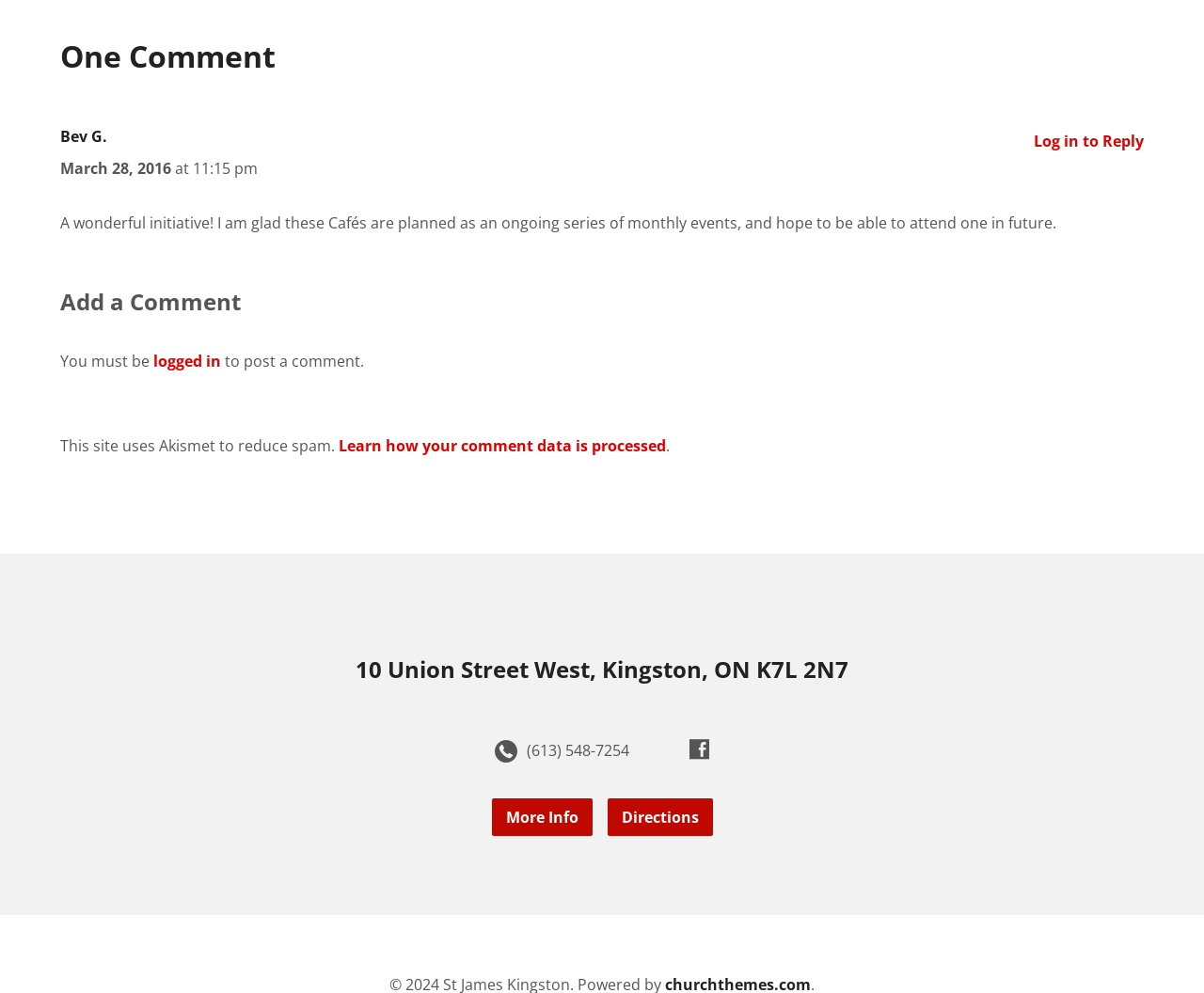What is the purpose of the site Akismet?
Answer the question with as much detail as possible.

The answer can be found by looking at the text 'This site uses Akismet to reduce spam.', which indicates that Akismet is used to reduce spam on the website.